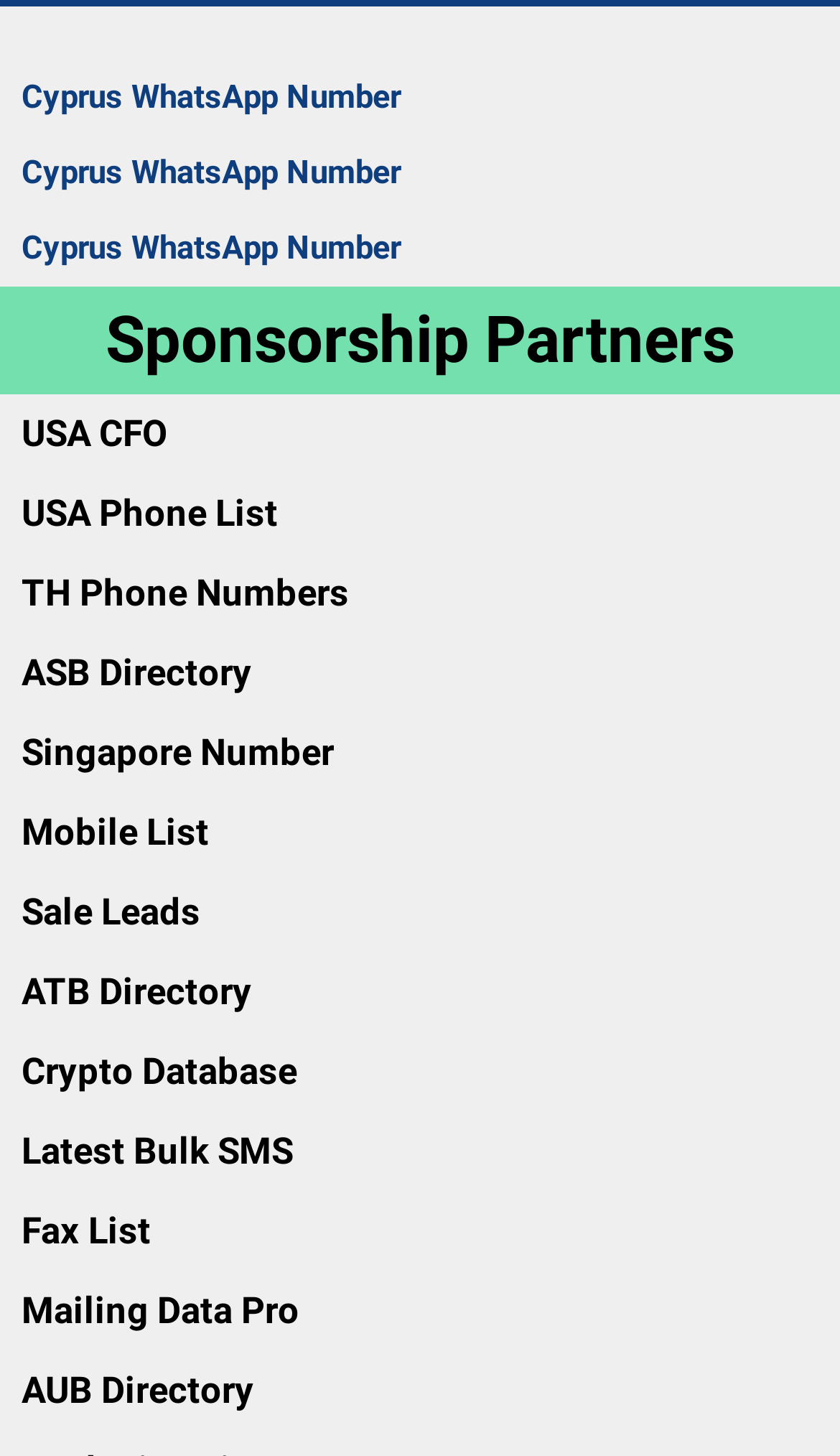Determine the bounding box coordinates for the HTML element described here: "Latest Bulk SMS".

[0.026, 0.775, 0.349, 0.805]